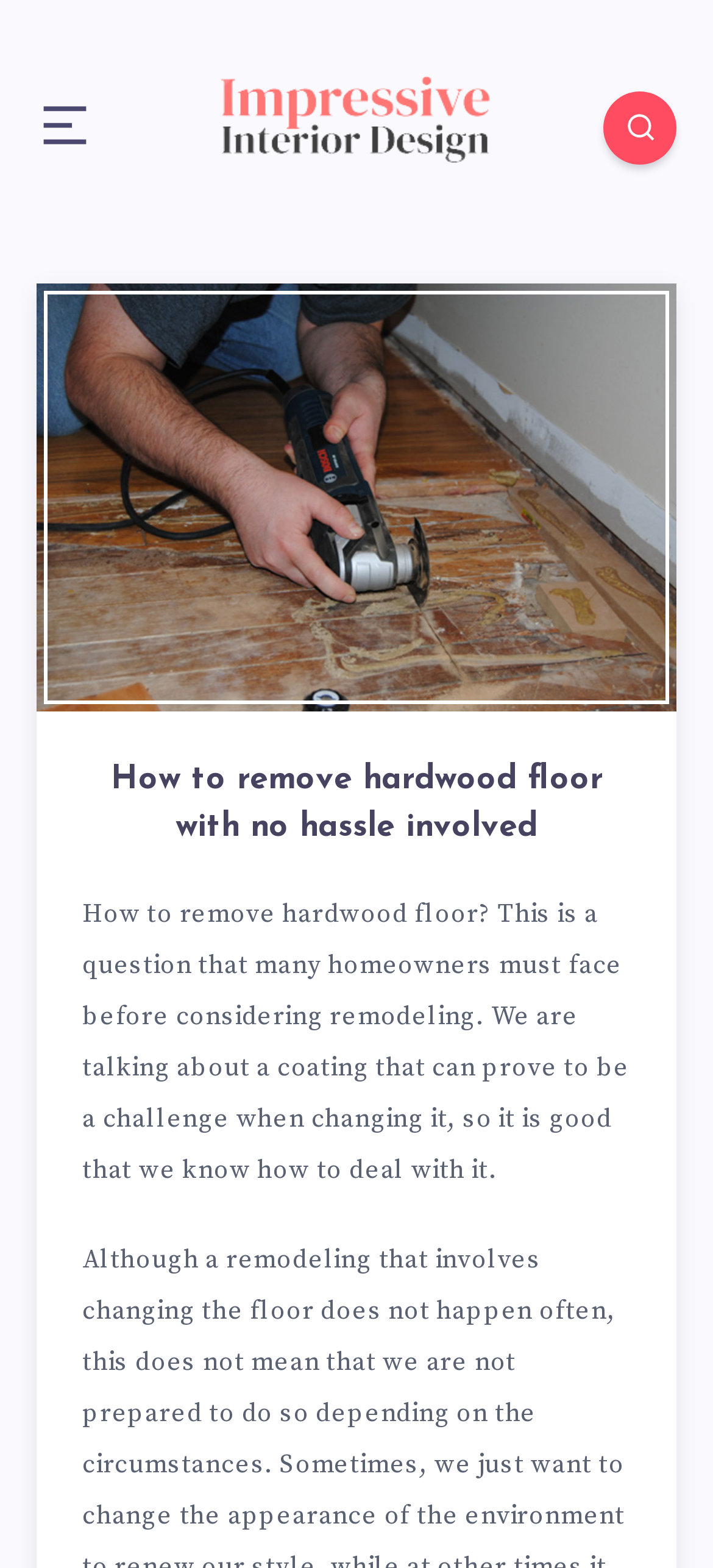Can you look at the image and give a comprehensive answer to the question:
What is the purpose of the image with the link 'Impressive Interior Design'?

The image with the link 'Impressive Interior Design' has a bounding box coordinate that suggests it is located at the top of the webpage, and its link text implies it might be related to interior design. Its purpose is likely to decorate the webpage or advertise a related service.